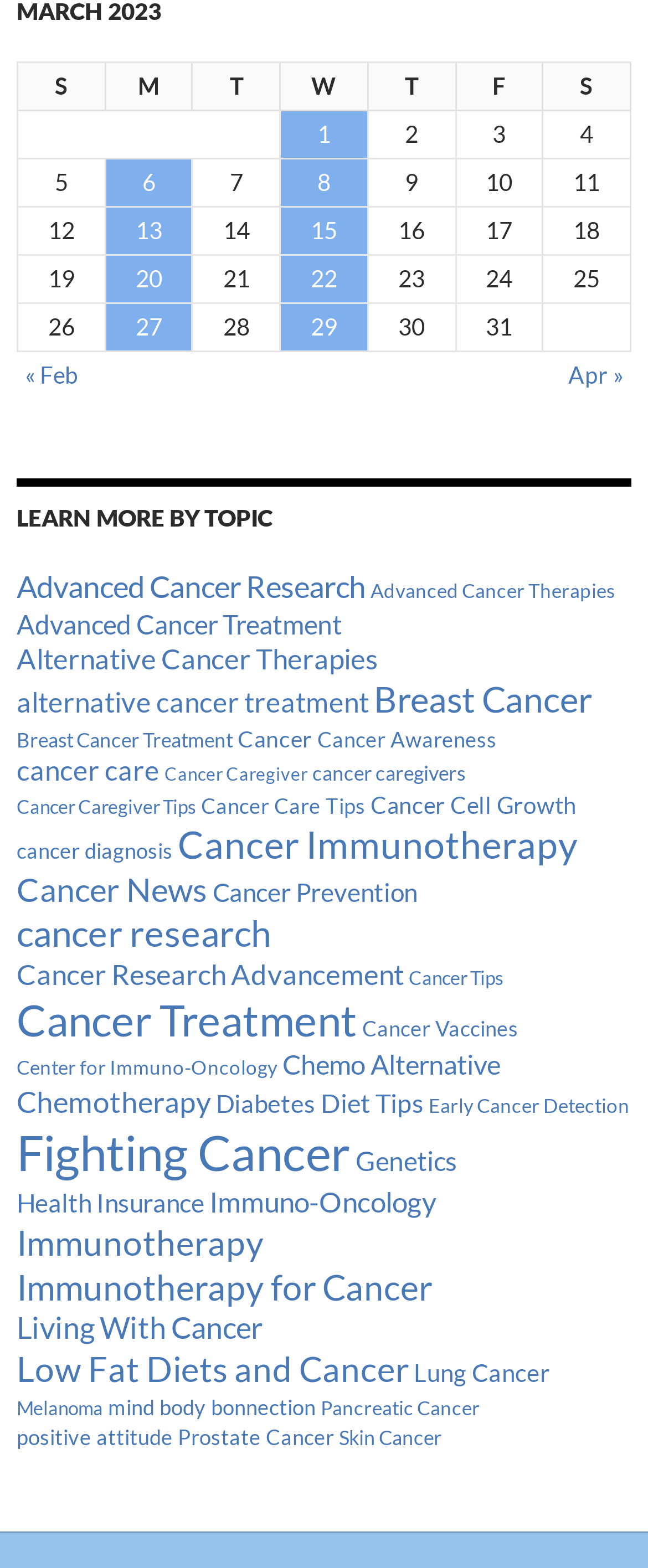Could you find the bounding box coordinates of the clickable area to complete this instruction: "Click on 'Posts published on March 1, 2023'"?

[0.434, 0.071, 0.566, 0.101]